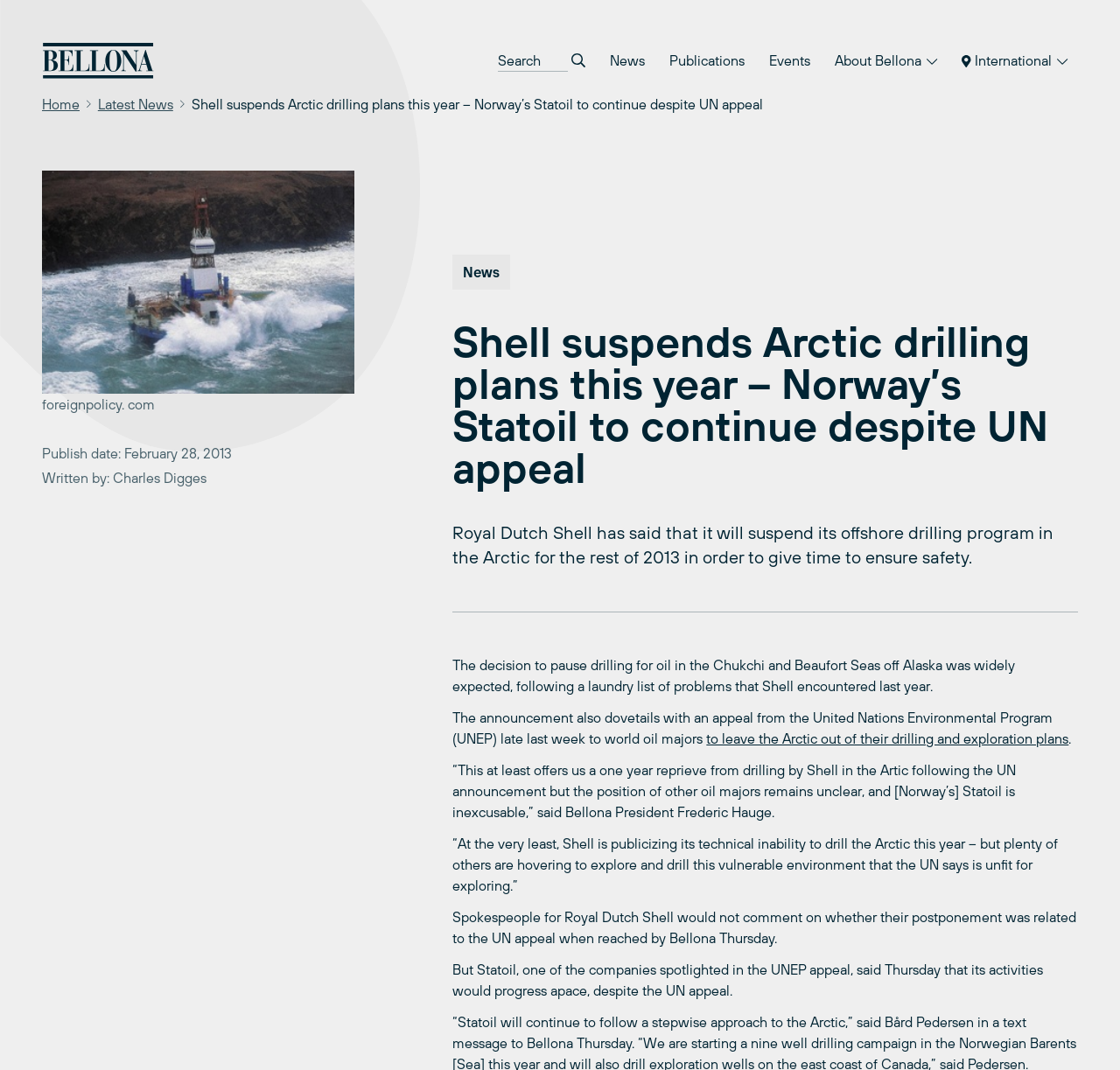Using the element description: "parent_node: News", determine the bounding box coordinates. The coordinates should be in the format [left, top, right, bottom], with values between 0 and 1.

[0.038, 0.039, 0.138, 0.074]